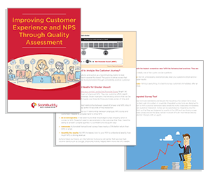Respond to the following query with just one word or a short phrase: 
What is the topic of the eBook?

Customer Experience and NPS